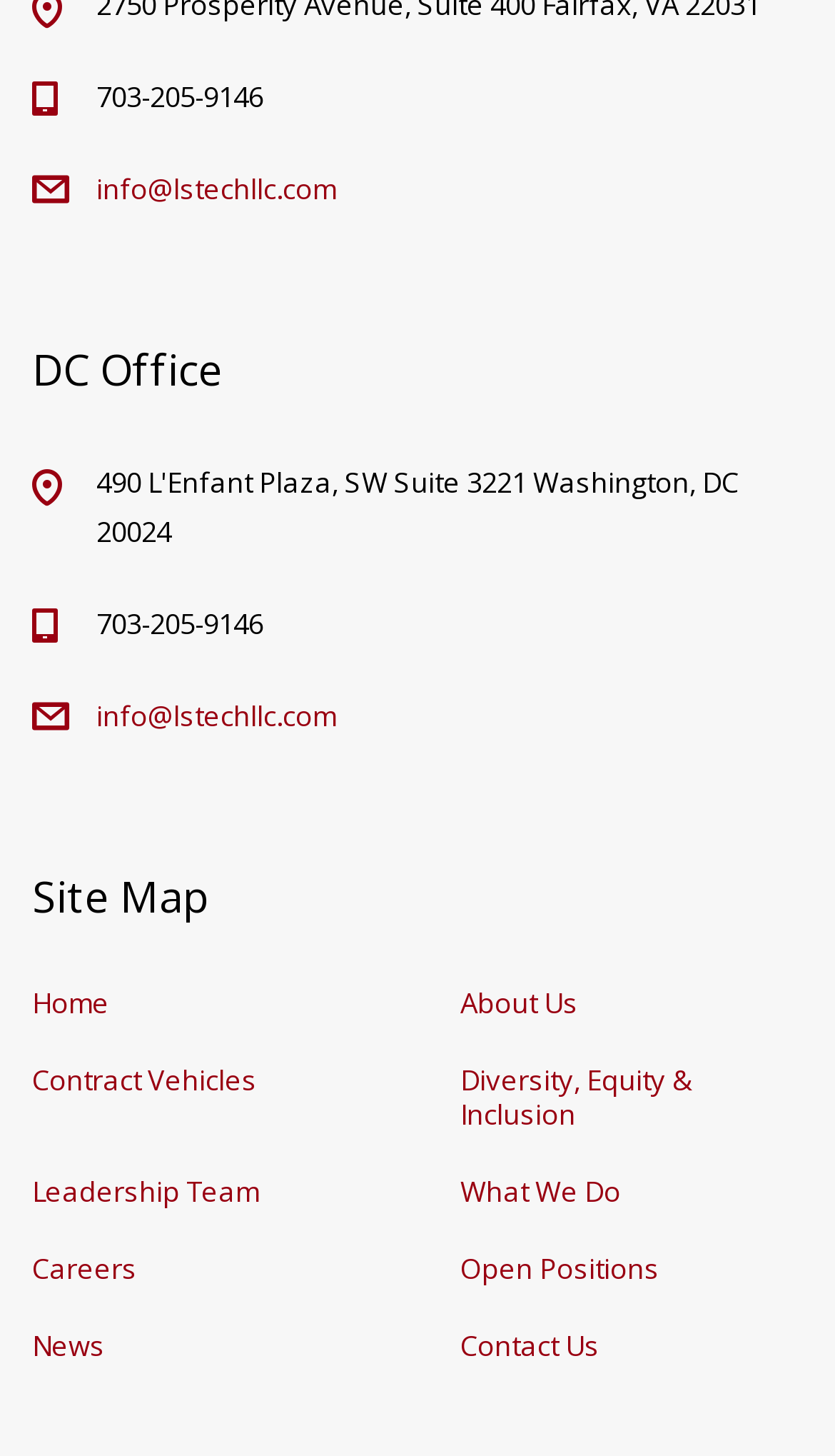From the element description: "Contact Us", extract the bounding box coordinates of the UI element. The coordinates should be expressed as four float numbers between 0 and 1, in the order [left, top, right, bottom].

[0.551, 0.912, 0.718, 0.935]